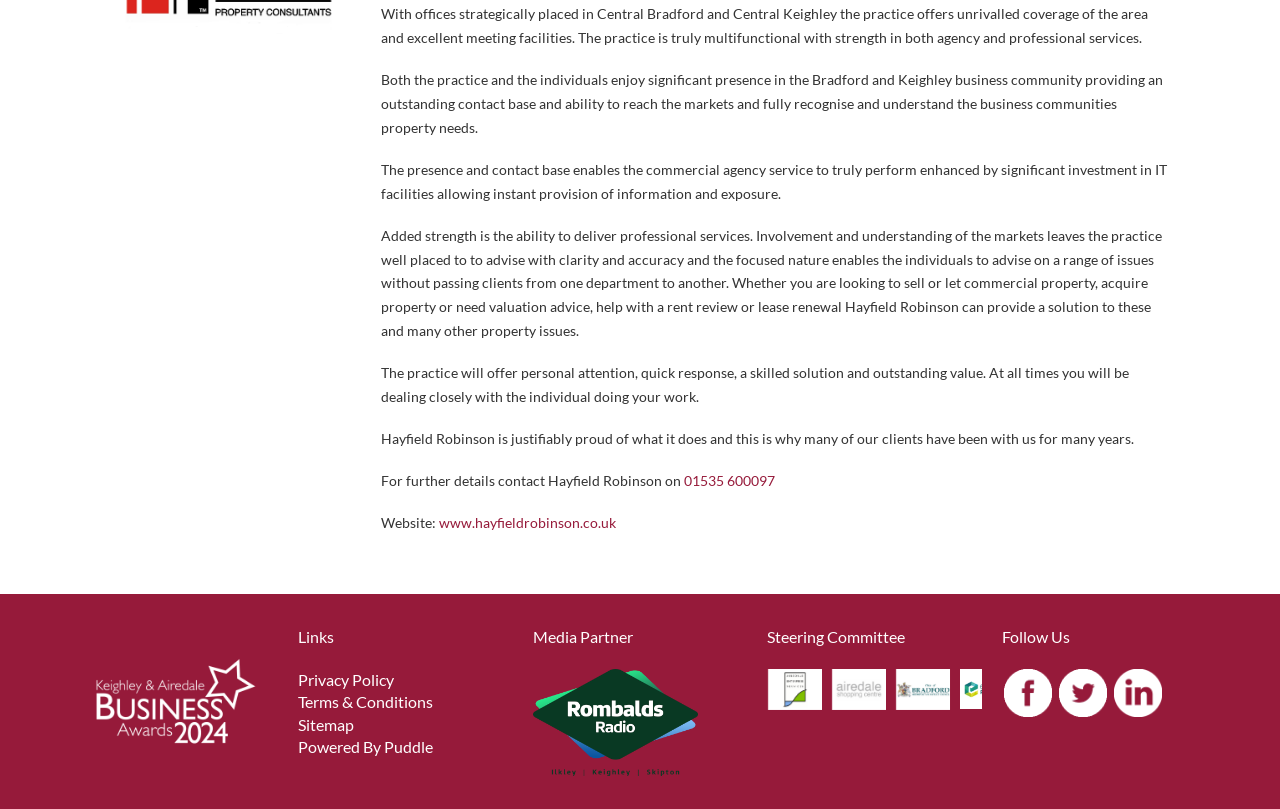Find and provide the bounding box coordinates for the UI element described here: "Sitemap". The coordinates should be given as four float numbers between 0 and 1: [left, top, right, bottom].

[0.233, 0.884, 0.277, 0.907]